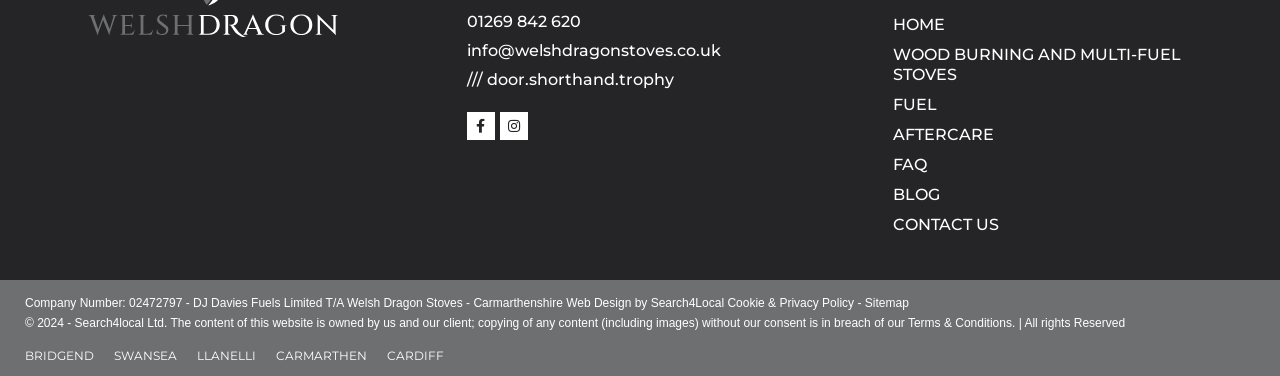Select the bounding box coordinates of the element I need to click to carry out the following instruction: "Check the company information".

[0.02, 0.787, 0.151, 0.824]